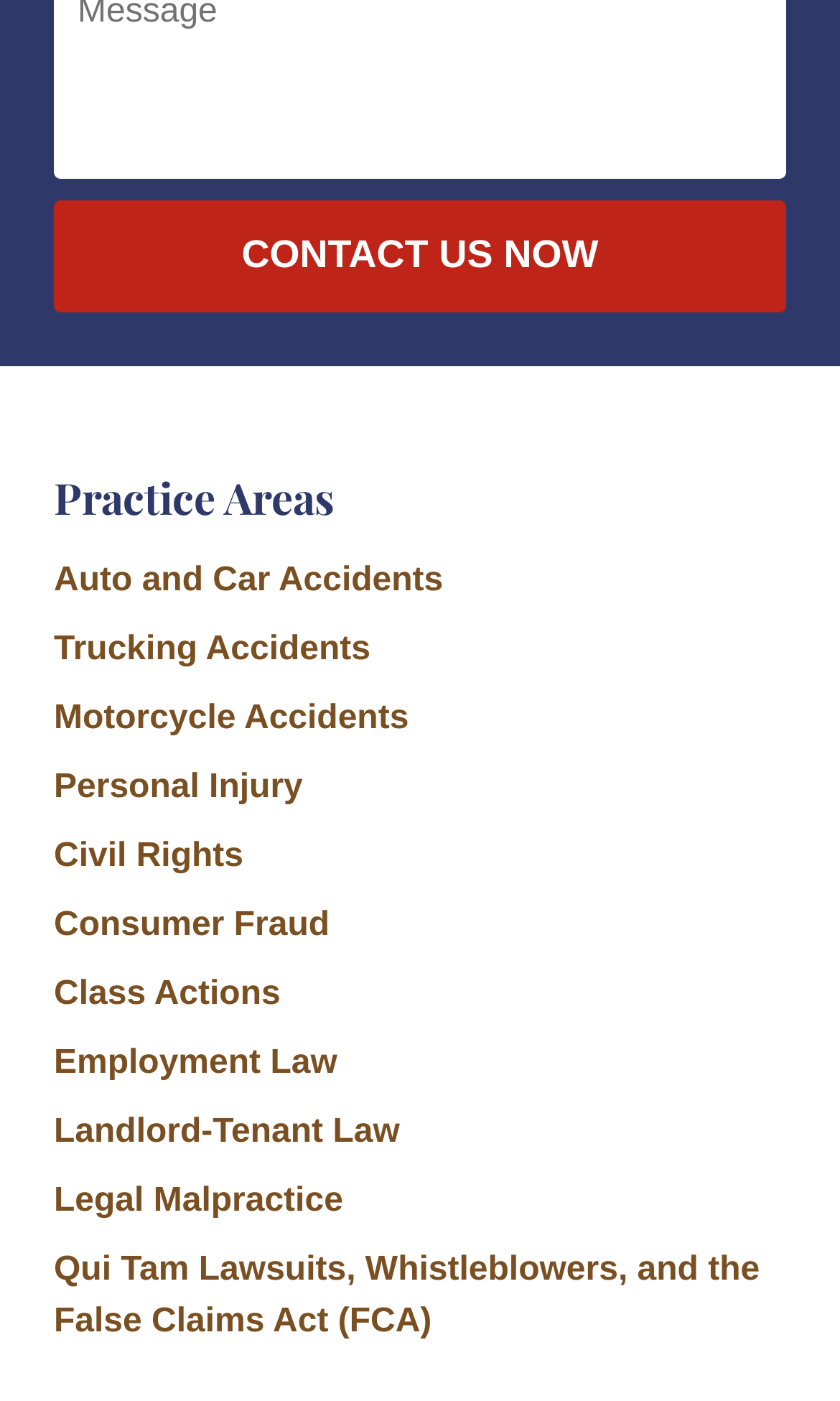Could you specify the bounding box coordinates for the clickable section to complete the following instruction: "contact us now"?

[0.064, 0.143, 0.936, 0.222]